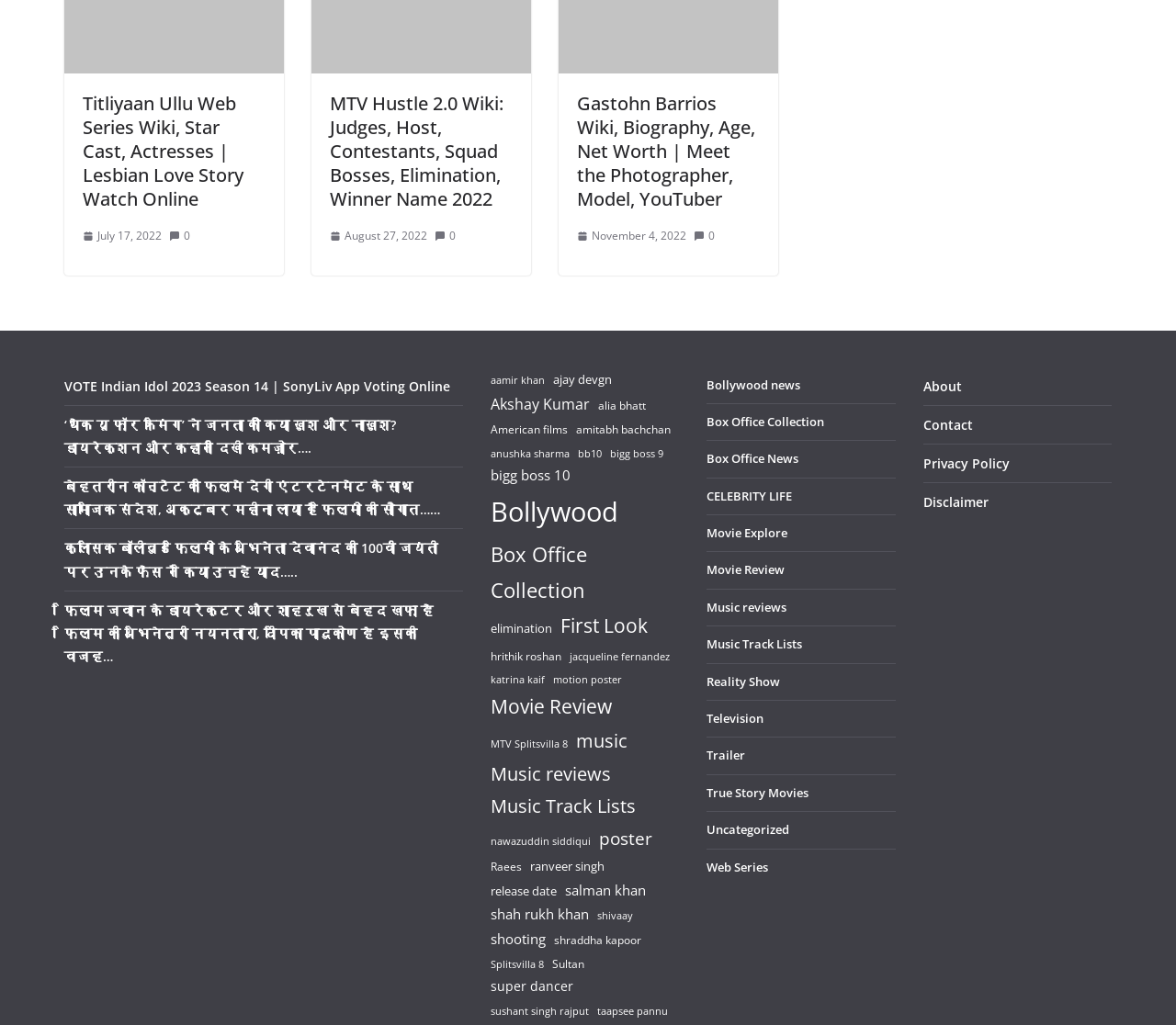Show the bounding box coordinates for the HTML element as described: "Music Track Lists".

[0.417, 0.77, 0.54, 0.802]